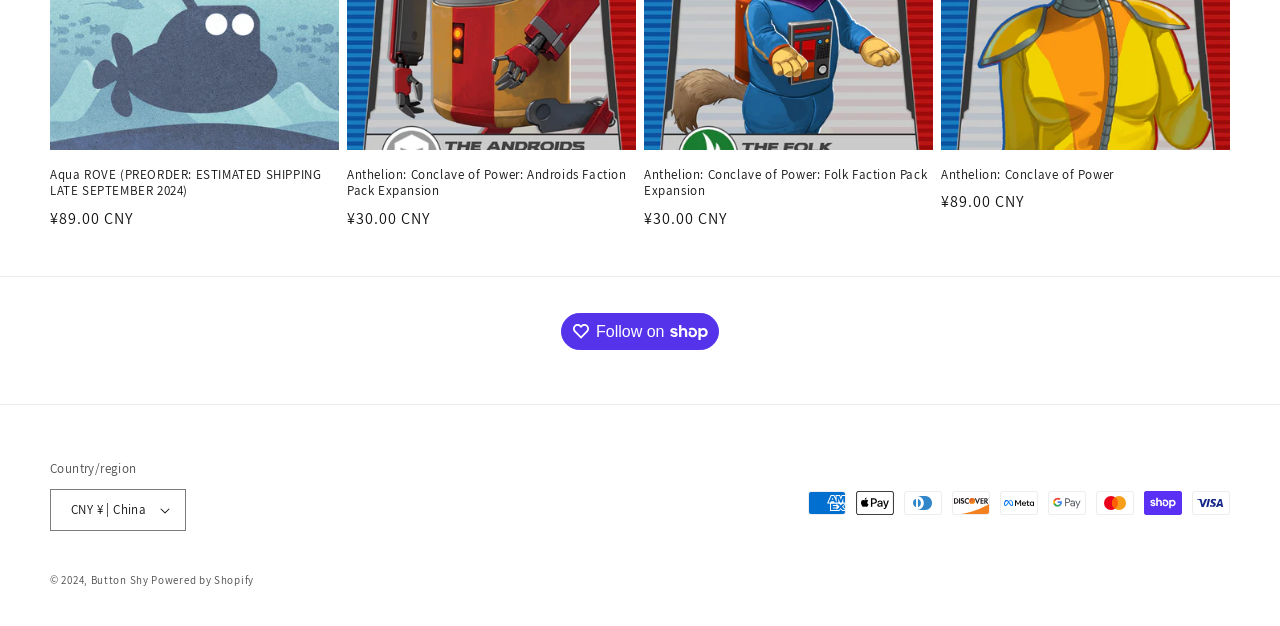Answer in one word or a short phrase: 
How many products are listed on this page?

4